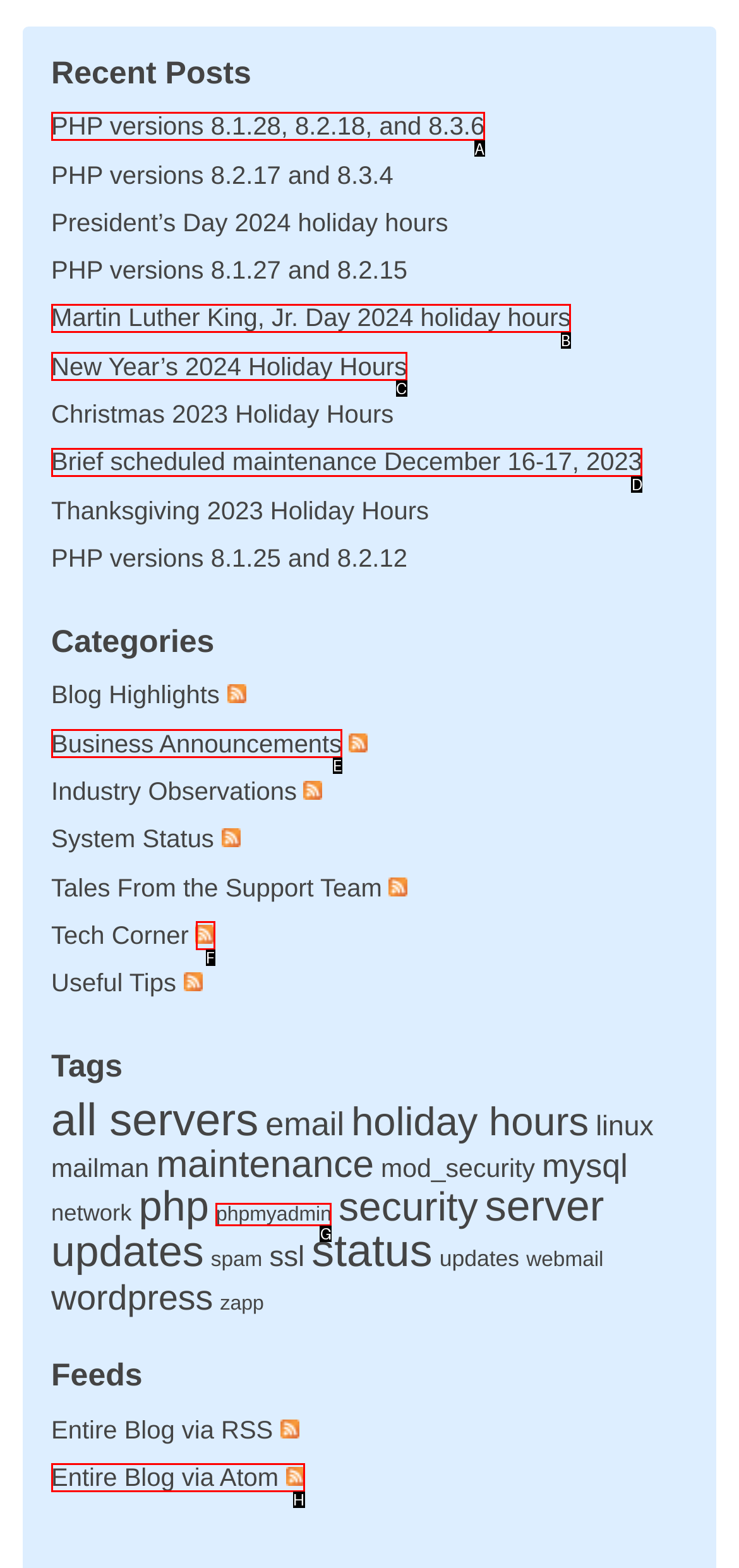Find the HTML element that matches the description: Entire Blog via Atom
Respond with the corresponding letter from the choices provided.

H